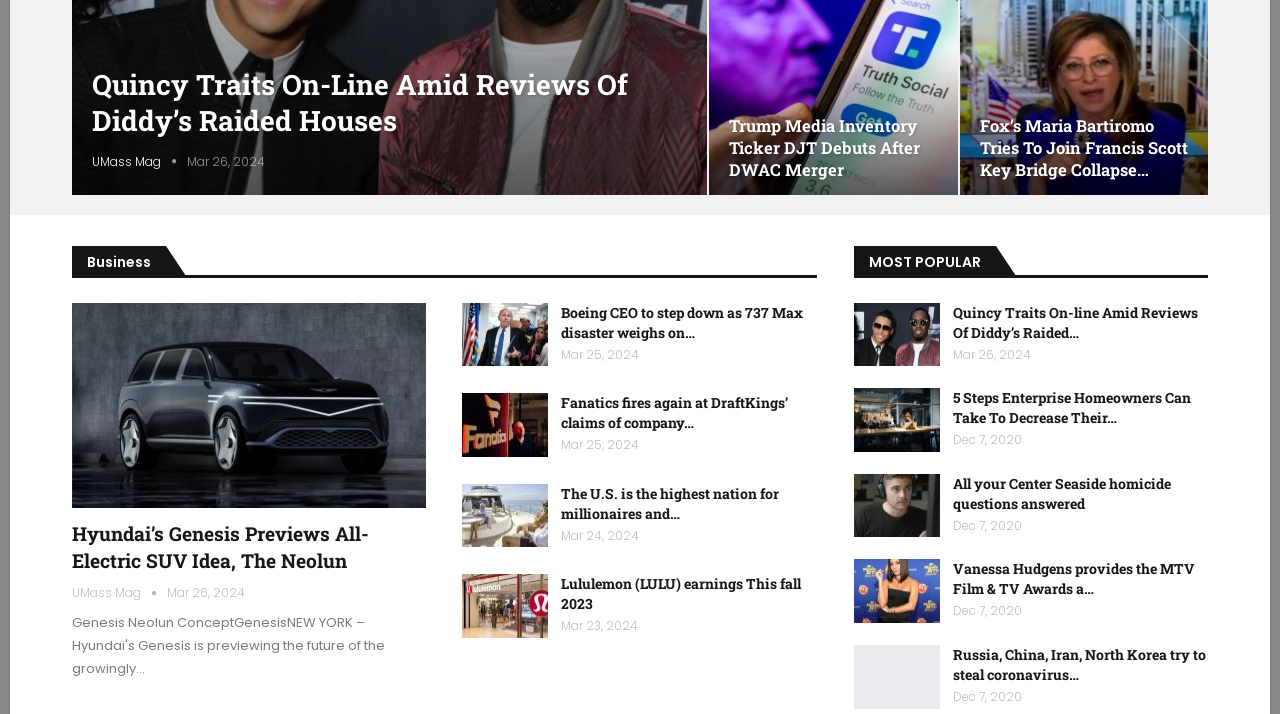Give the bounding box coordinates for the element described as: "Read more".

None